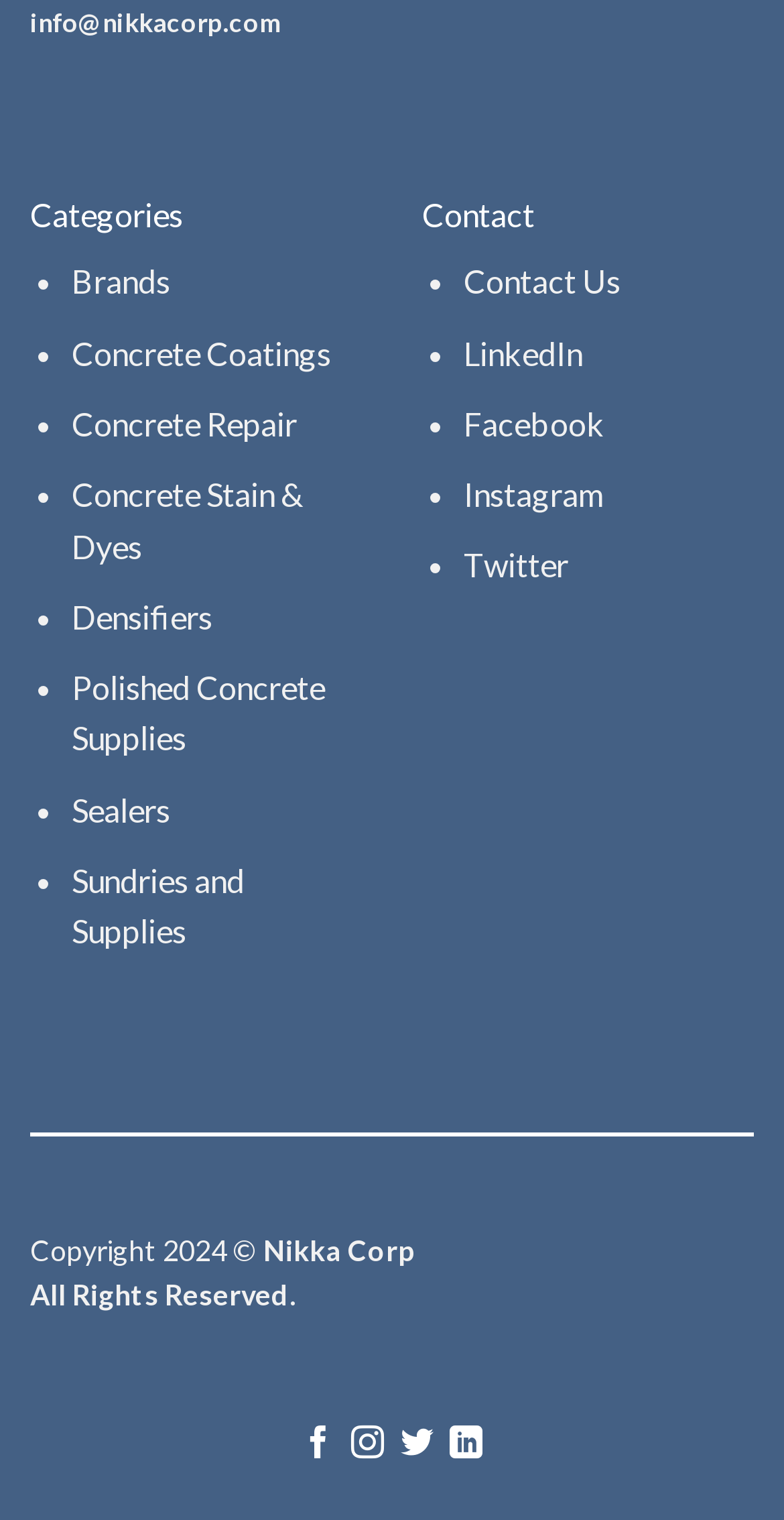Locate the bounding box of the user interface element based on this description: "Sundries and Supplies".

[0.092, 0.566, 0.312, 0.625]